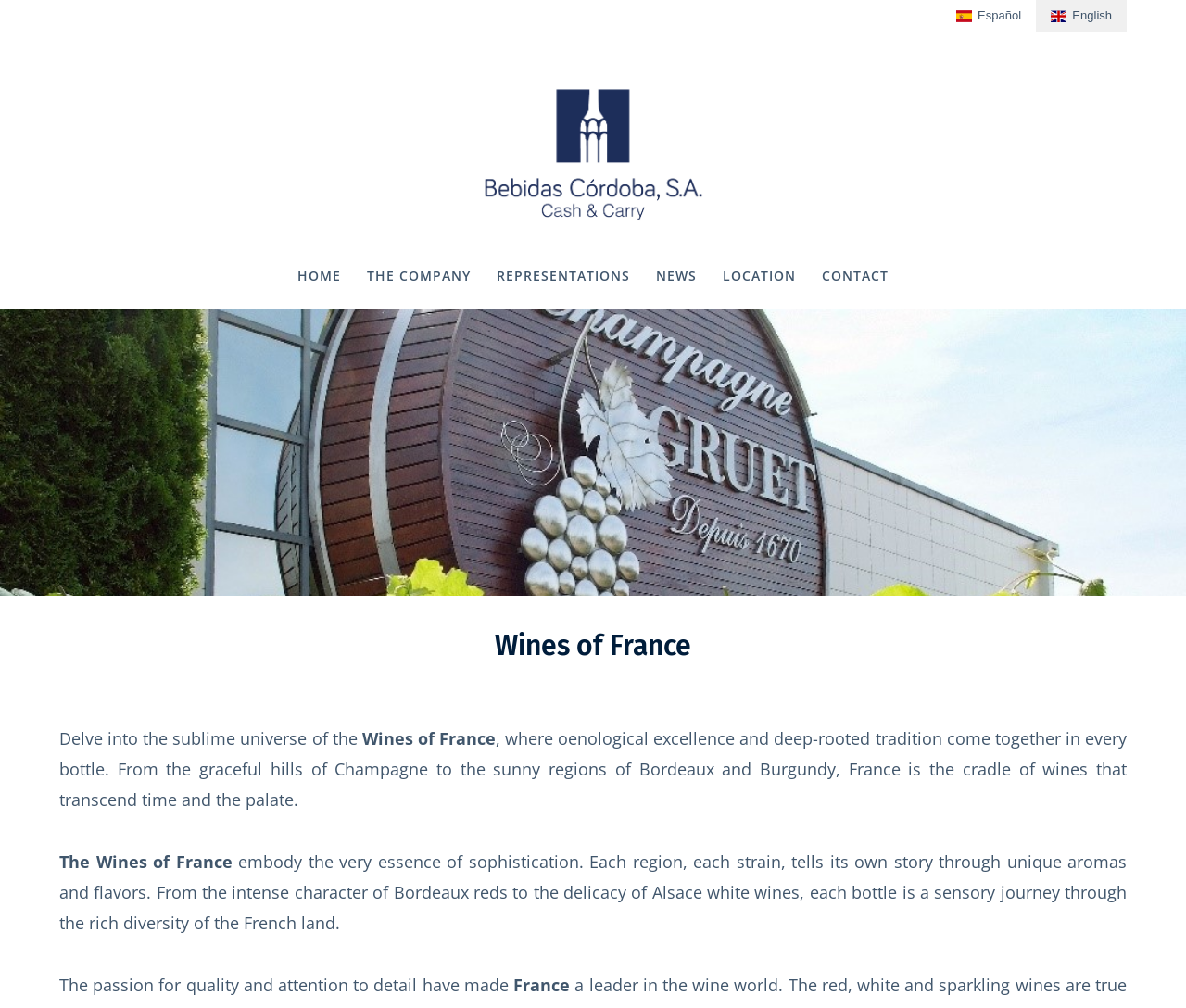Provide a short answer to the following question with just one word or phrase: What language options are available on the top right?

Español, English